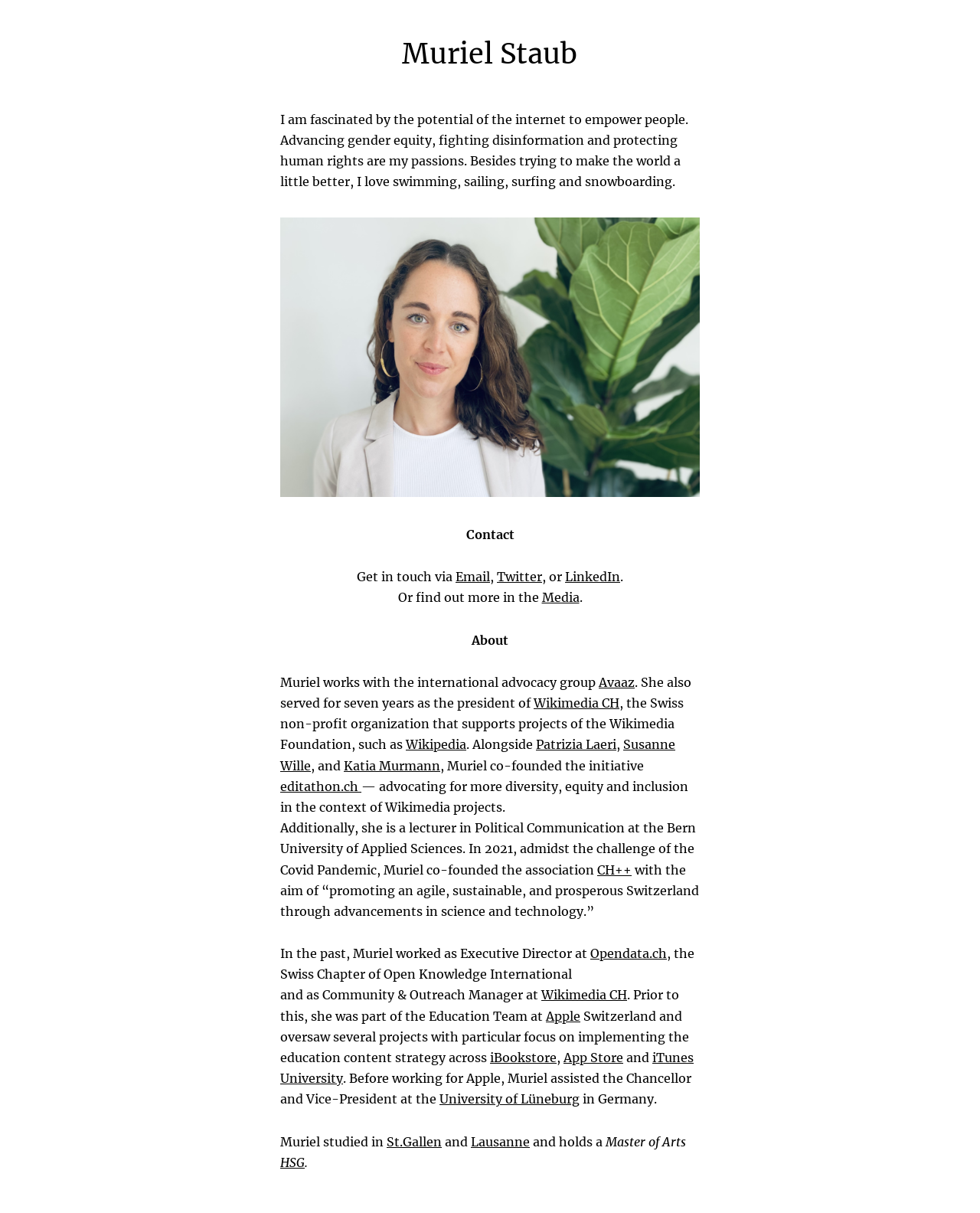Reply to the question below using a single word or brief phrase:
What is the name of the organization Muriel co-founded?

editathon.ch